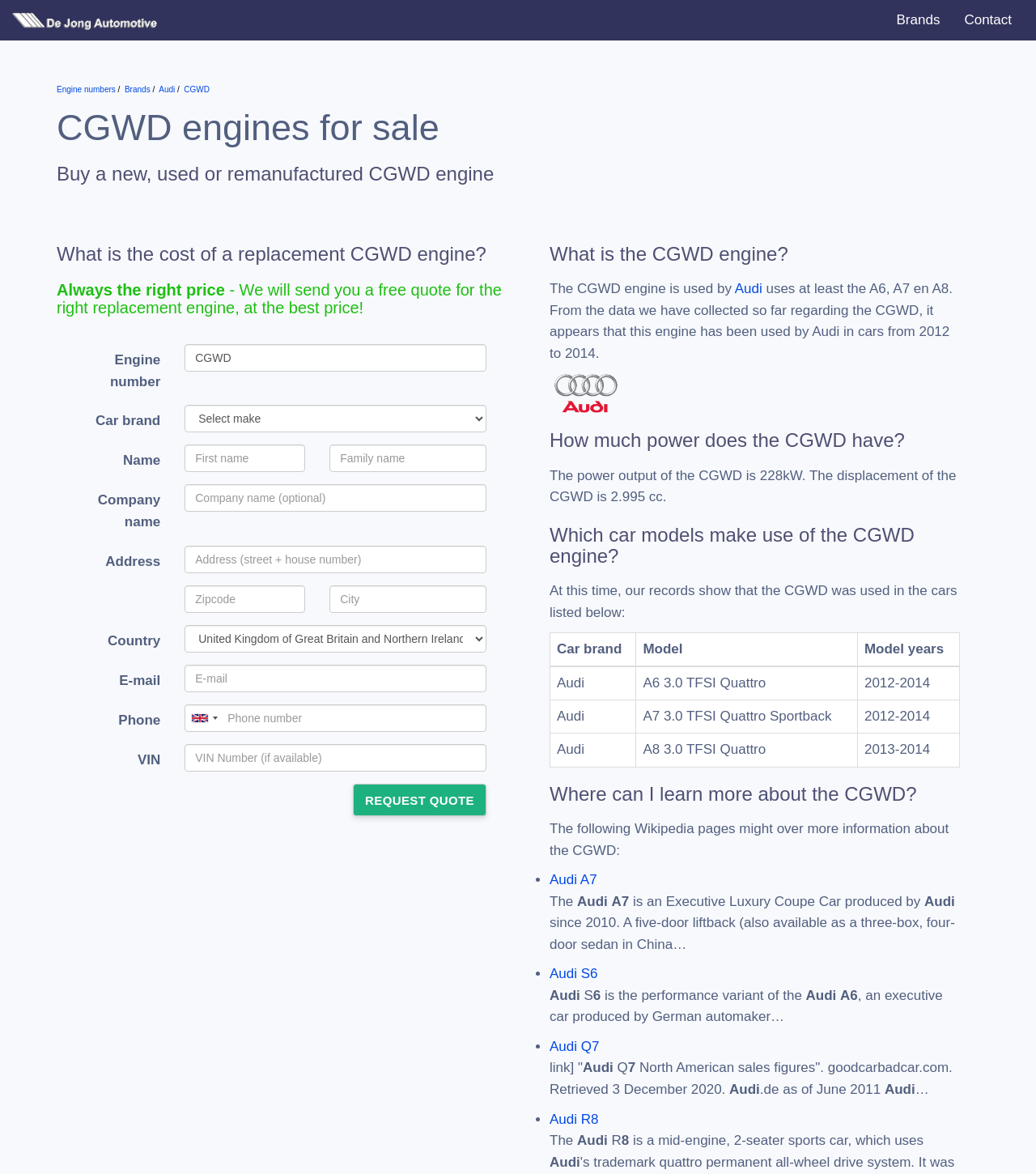Please find the bounding box coordinates of the element's region to be clicked to carry out this instruction: "View the table of car models that use the CGWD engine".

[0.53, 0.538, 0.927, 0.654]